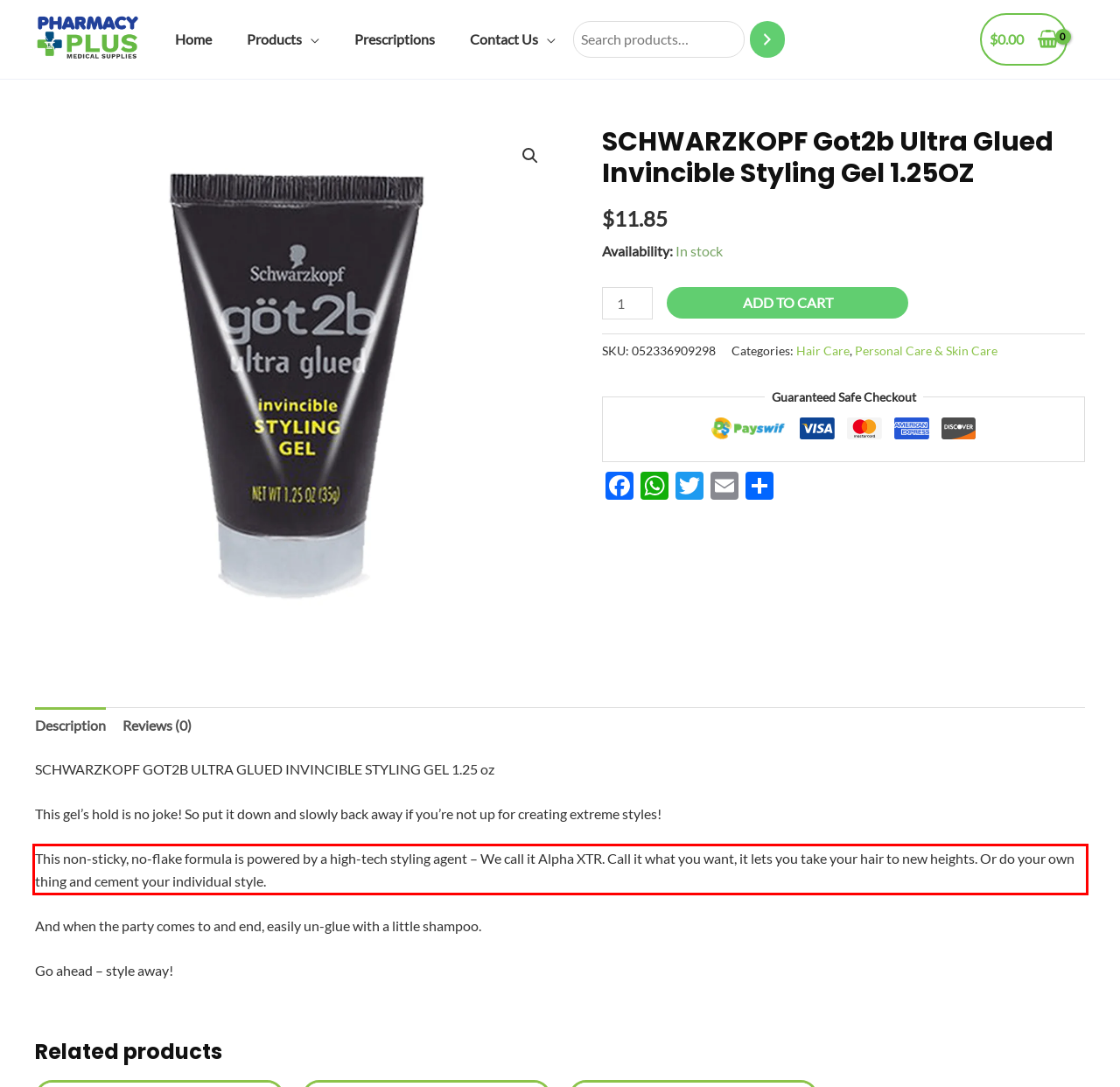There is a screenshot of a webpage with a red bounding box around a UI element. Please use OCR to extract the text within the red bounding box.

This non-sticky, no-flake formula is powered by a high-tech styling agent – We call it Alpha XTR. Call it what you want, it lets you take your hair to new heights. Or do your own thing and cement your individual style.